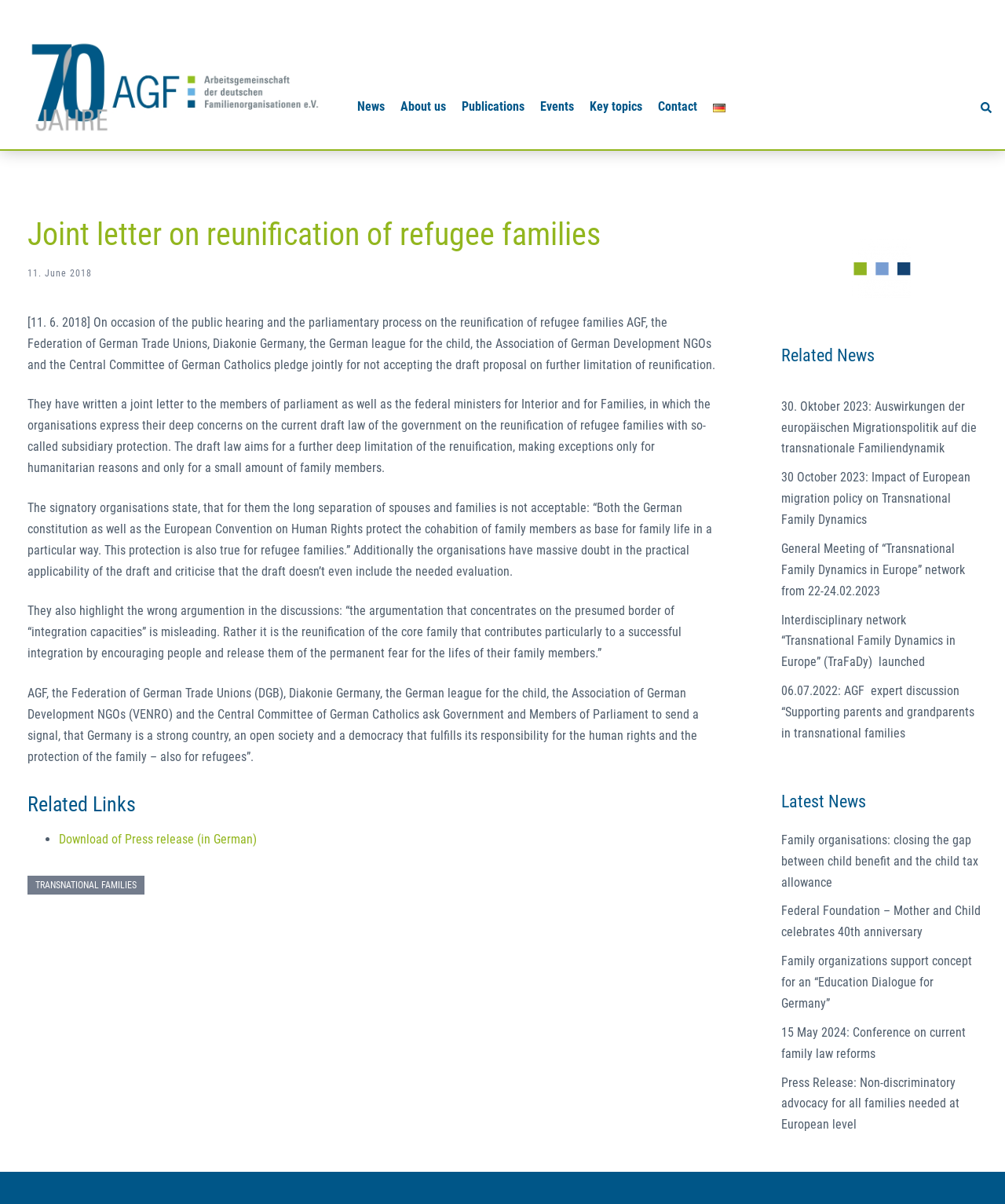Specify the bounding box coordinates of the area to click in order to follow the given instruction: "Read more about Chicago Structured Negotiation and Digital Access Events in October ’17."

None